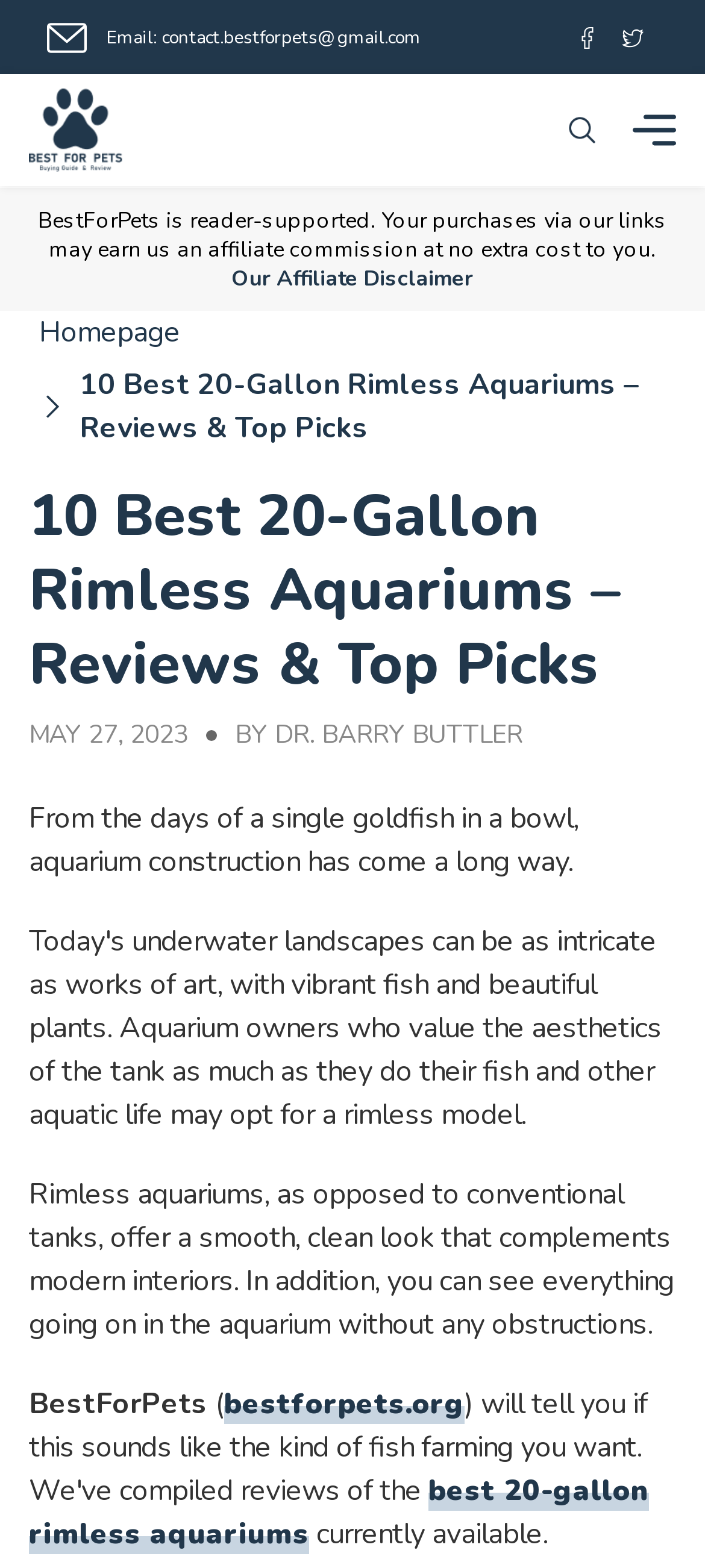Locate the bounding box coordinates of the clickable region to complete the following instruction: "Search for something."

[0.782, 0.064, 0.867, 0.102]